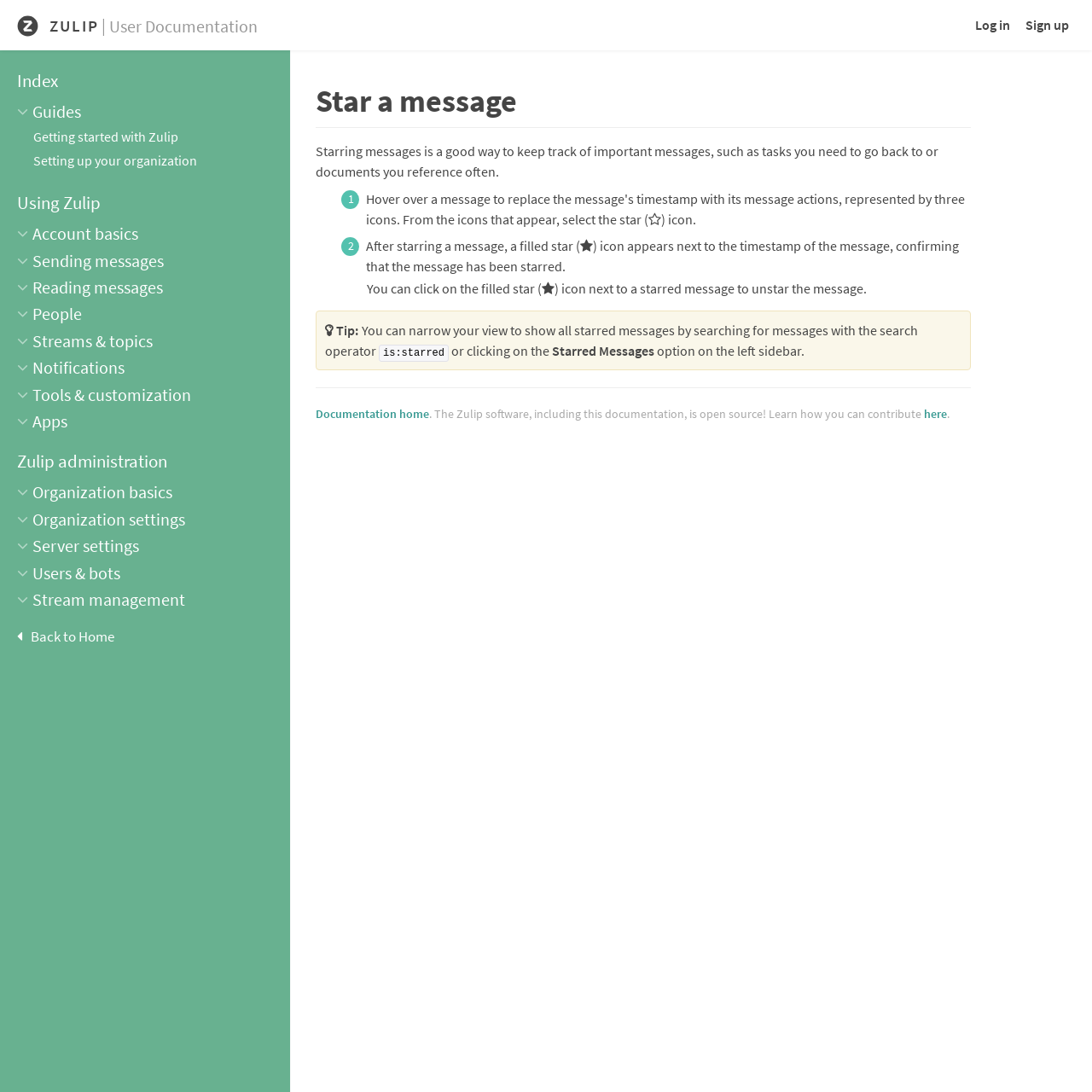Determine the coordinates of the bounding box for the clickable area needed to execute this instruction: "Sign up for a new account".

[0.933, 0.012, 0.984, 0.034]